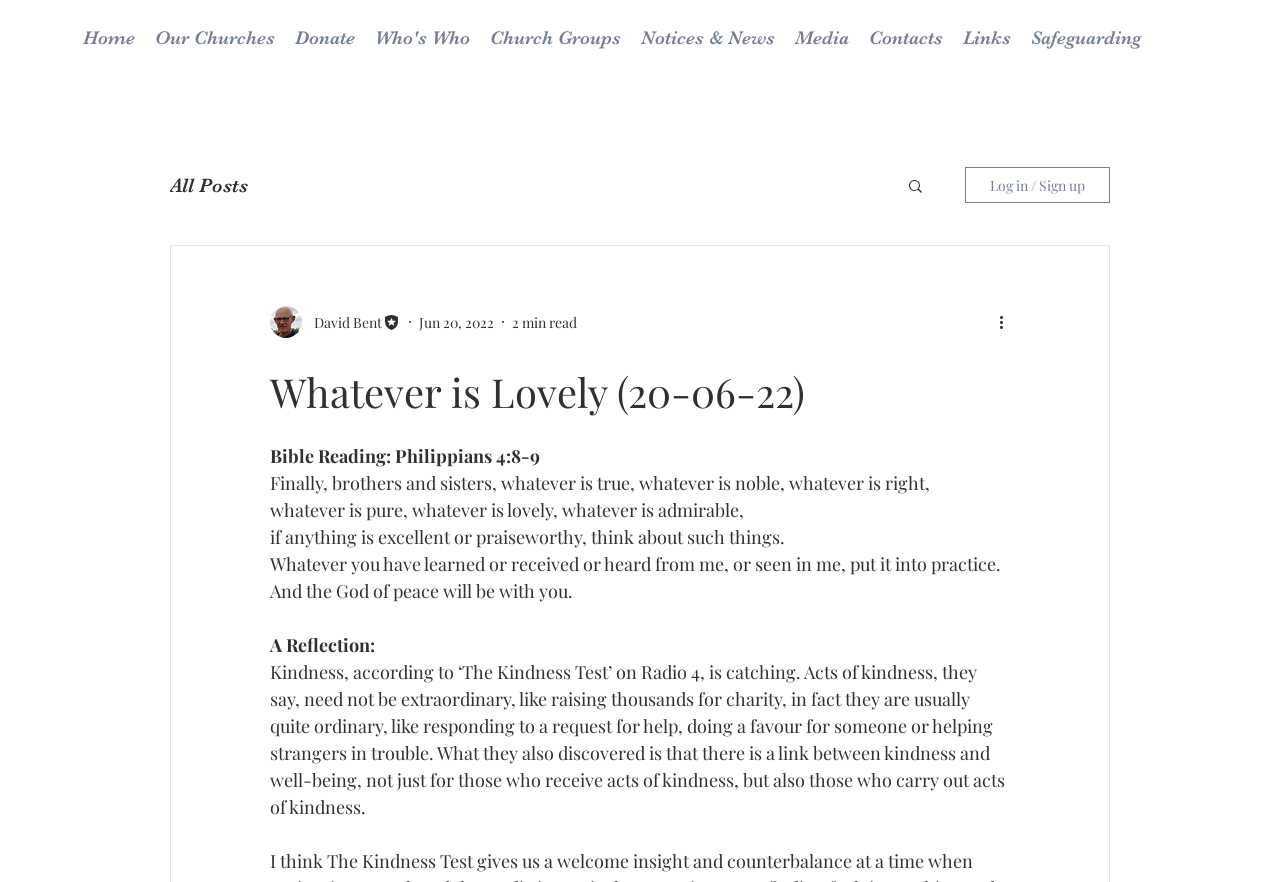Please locate the bounding box coordinates of the element that should be clicked to achieve the given instruction: "Click the 'Home' link".

[0.057, 0.026, 0.113, 0.06]